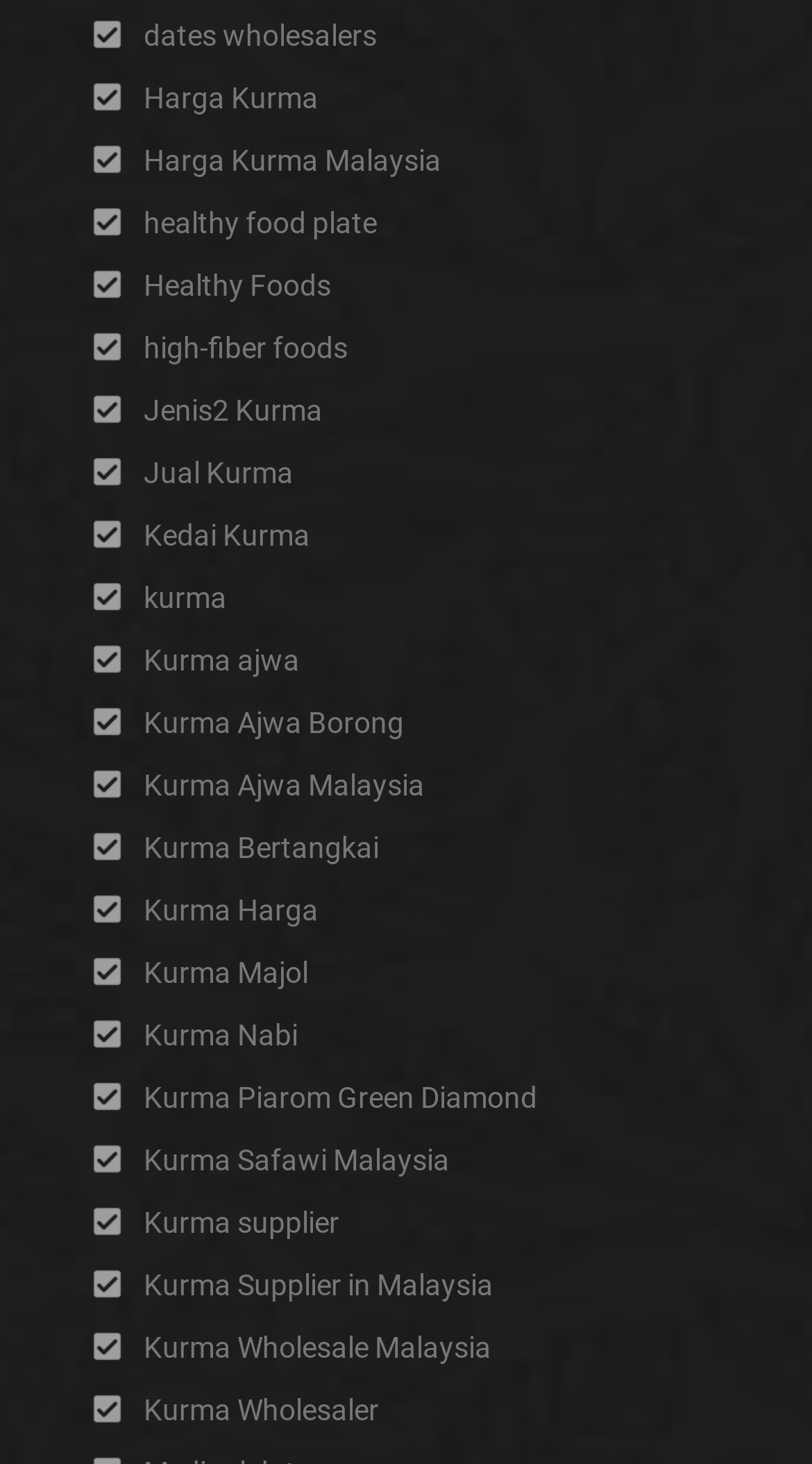Provide the bounding box coordinates of the HTML element this sentence describes: "Kurma Supplier in Malaysia". The bounding box coordinates consist of four float numbers between 0 and 1, i.e., [left, top, right, bottom].

[0.177, 0.866, 0.608, 0.889]